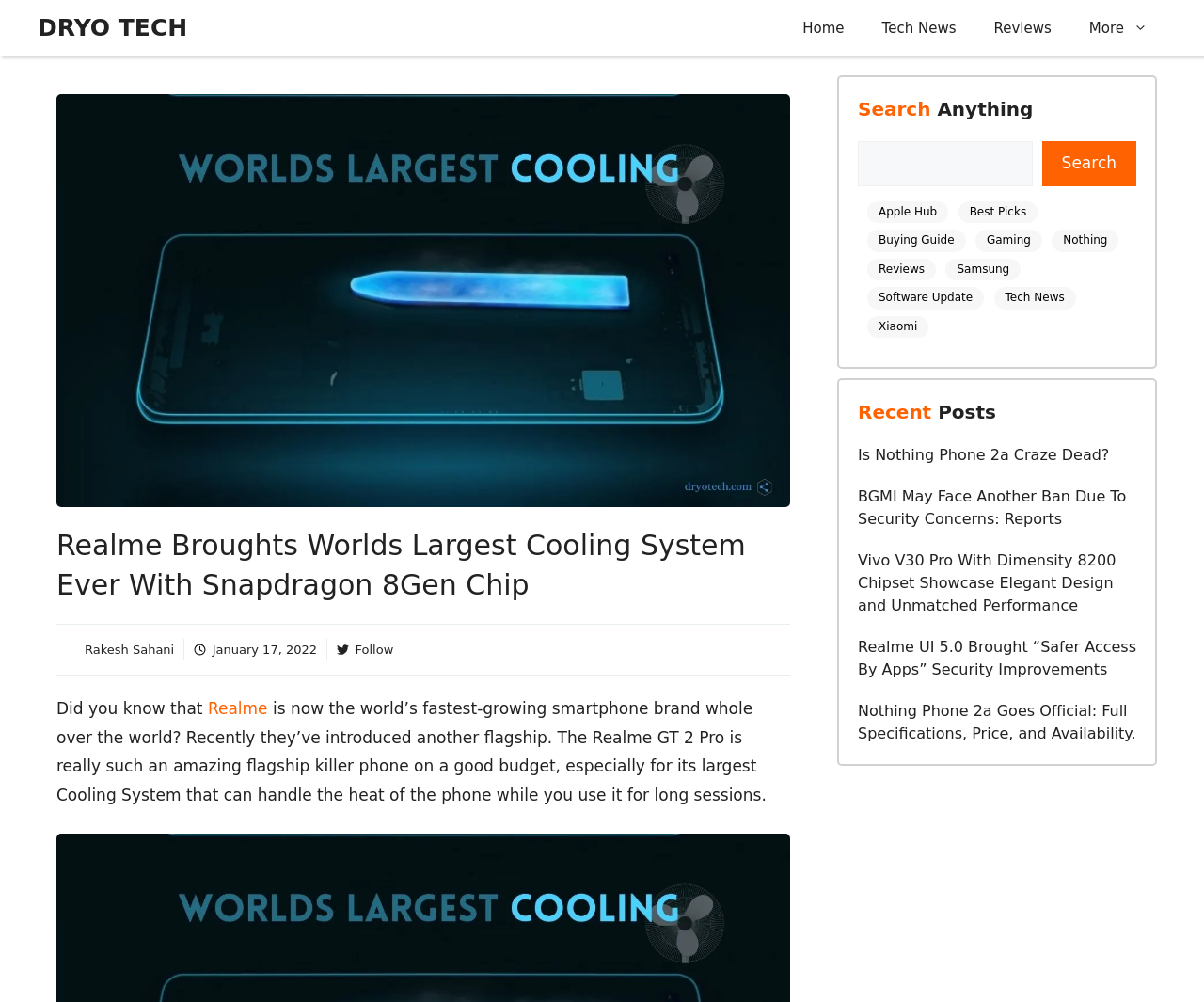Indicate the bounding box coordinates of the element that must be clicked to execute the instruction: "Follow the author". The coordinates should be given as four float numbers between 0 and 1, i.e., [left, top, right, bottom].

[0.295, 0.641, 0.327, 0.655]